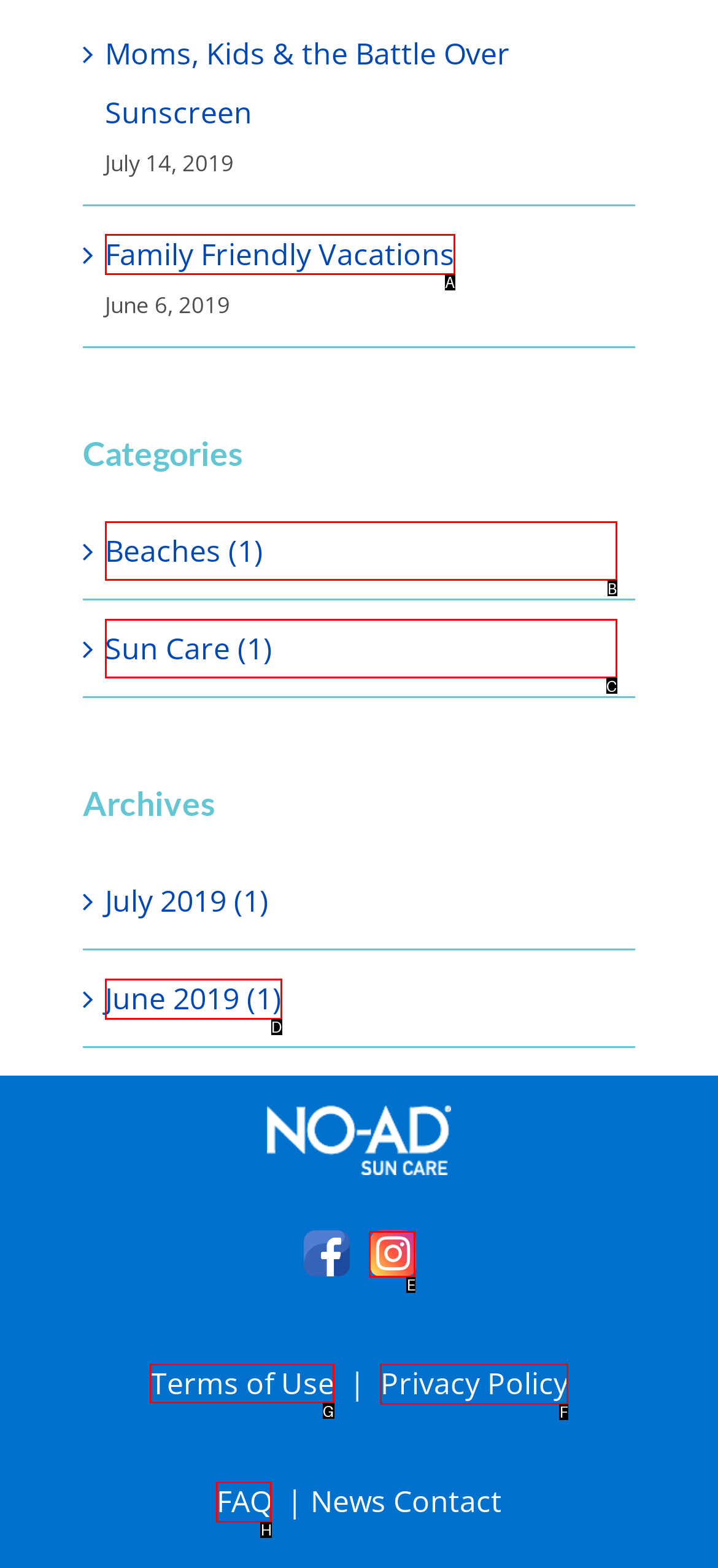From the given options, indicate the letter that corresponds to the action needed to complete this task: Check Terms of Use. Respond with only the letter.

G